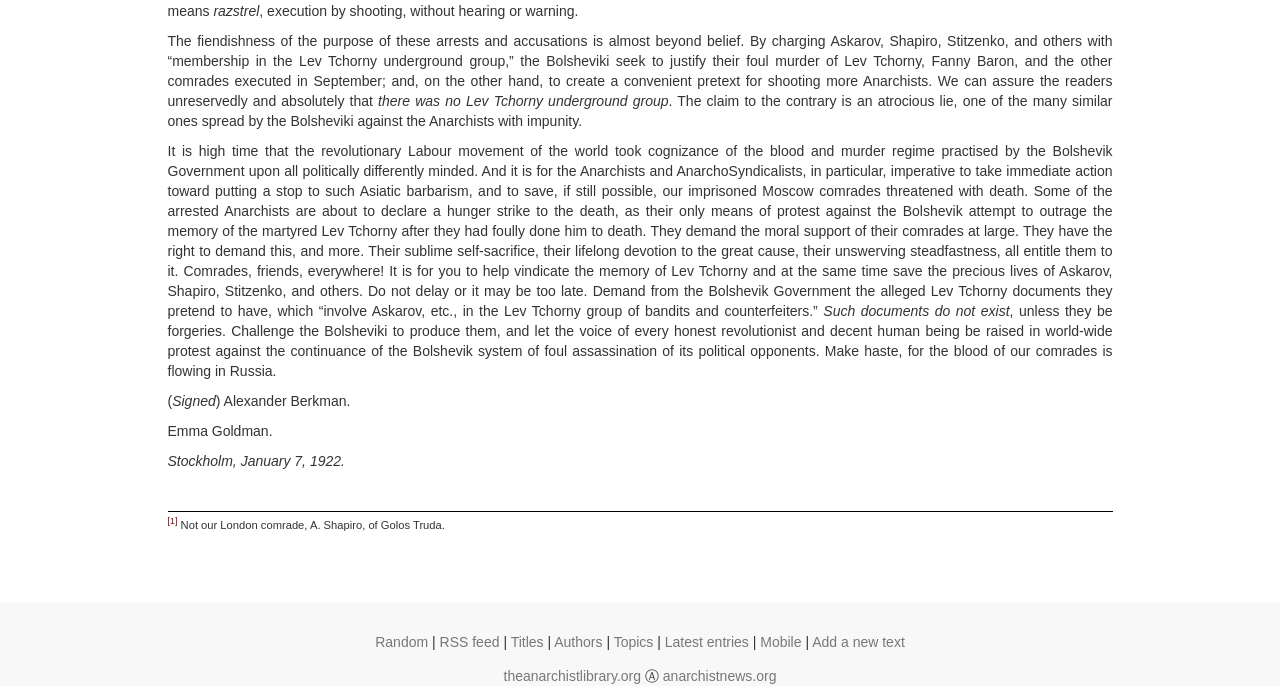Using the details from the image, please elaborate on the following question: Who wrote the statement calling for action against the Bolshevik Government?

The statement is signed by Alexander Berkman and Emma Goldman, and it calls for the revolutionary Labour movement of the world to take cognizance of the blood and murder regime practised by the Bolshevik Government upon all politically differently minded.